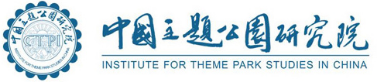Compose an extensive description of the image.

The image displays the logo of the "Institute for Theme Park Studies in China," which is represented in both Chinese and English. The logo features elegant typography with intricate design elements surrounding the text, emphasizing the institute's focus on theme park research and education. The Chinese characters prominently convey the institution's name and mission, while the English translation ensures clarity for an international audience. This logo serves as a visual identity for the institute, highlighting its commitment to advancing knowledge and expertise in theme park management and tourism studies.